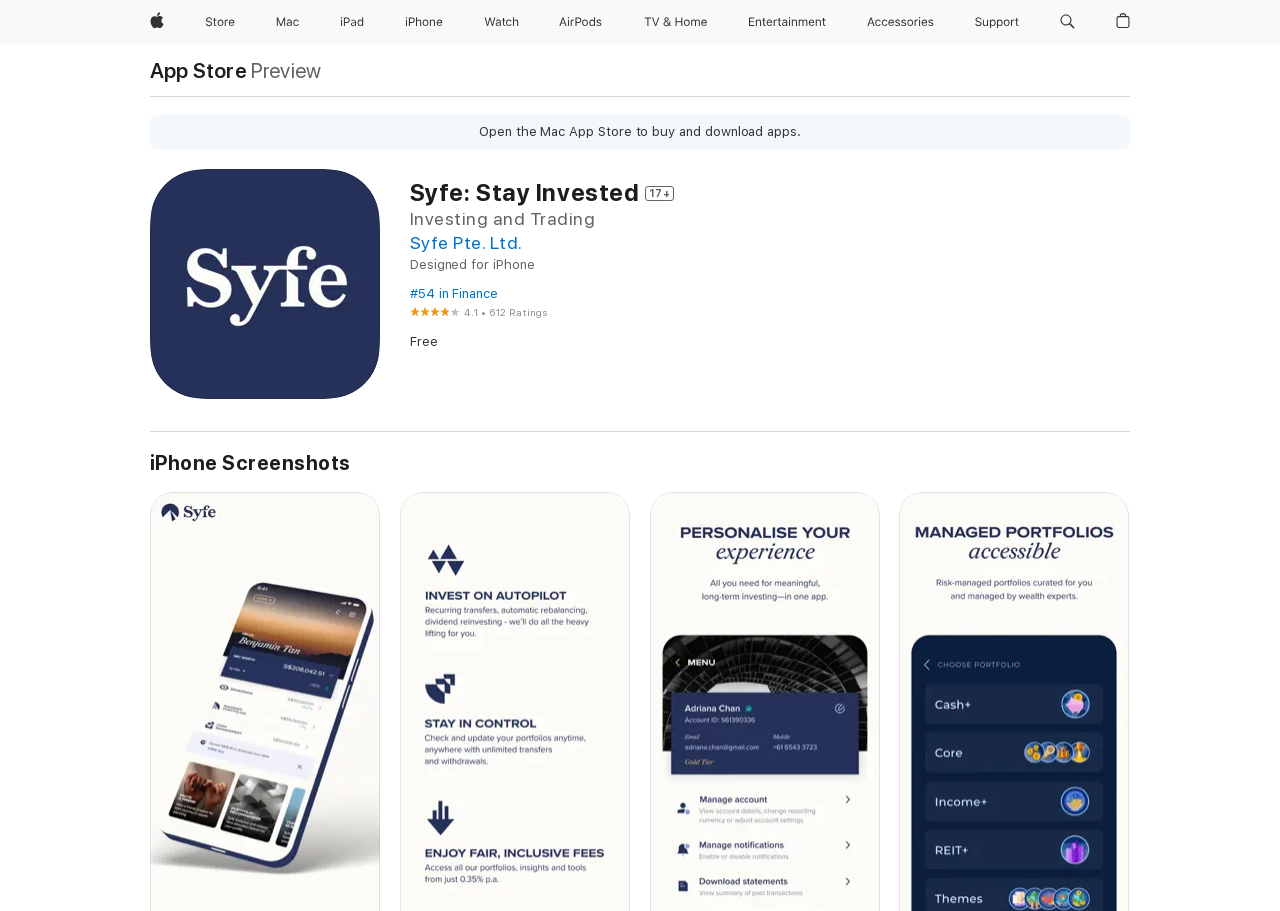Please locate the UI element described by "aria-label="Accessories menu"" and provide its bounding box coordinates.

[0.724, 0.0, 0.742, 0.048]